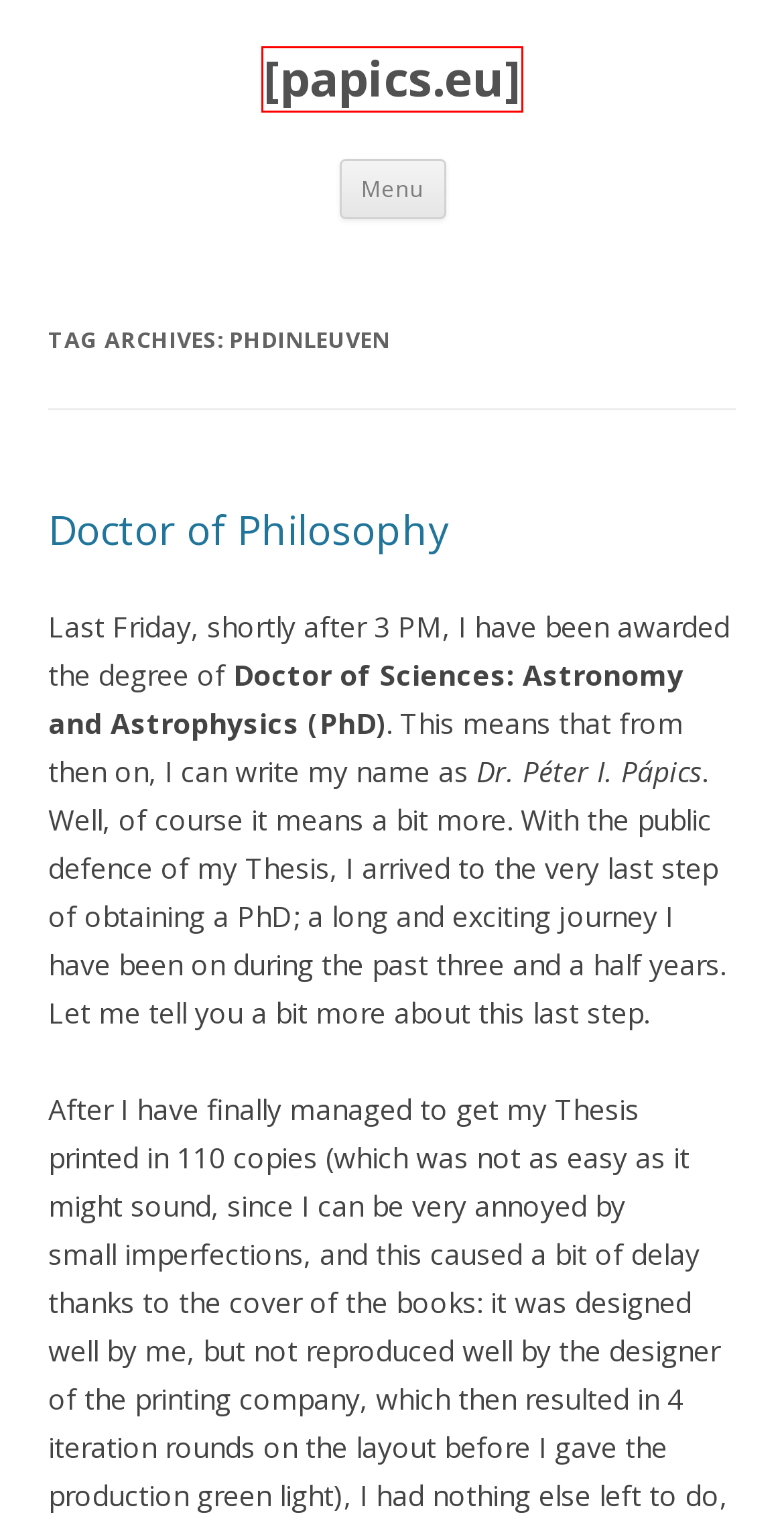A screenshot of a webpage is given with a red bounding box around a UI element. Choose the description that best matches the new webpage shown after clicking the element within the red bounding box. Here are the candidates:
A. reception | [papics.eu]
B. Halfway around the globe on the racing bike | [papics.eu]
C. paris | [papics.eu]
D. phd | [papics.eu]
E. Doctor of Philosophy | [papics.eu]
F. [papics.eu]
G. Uncategorized | [papics.eu]
H. A long weekend in Paris | [papics.eu]

F